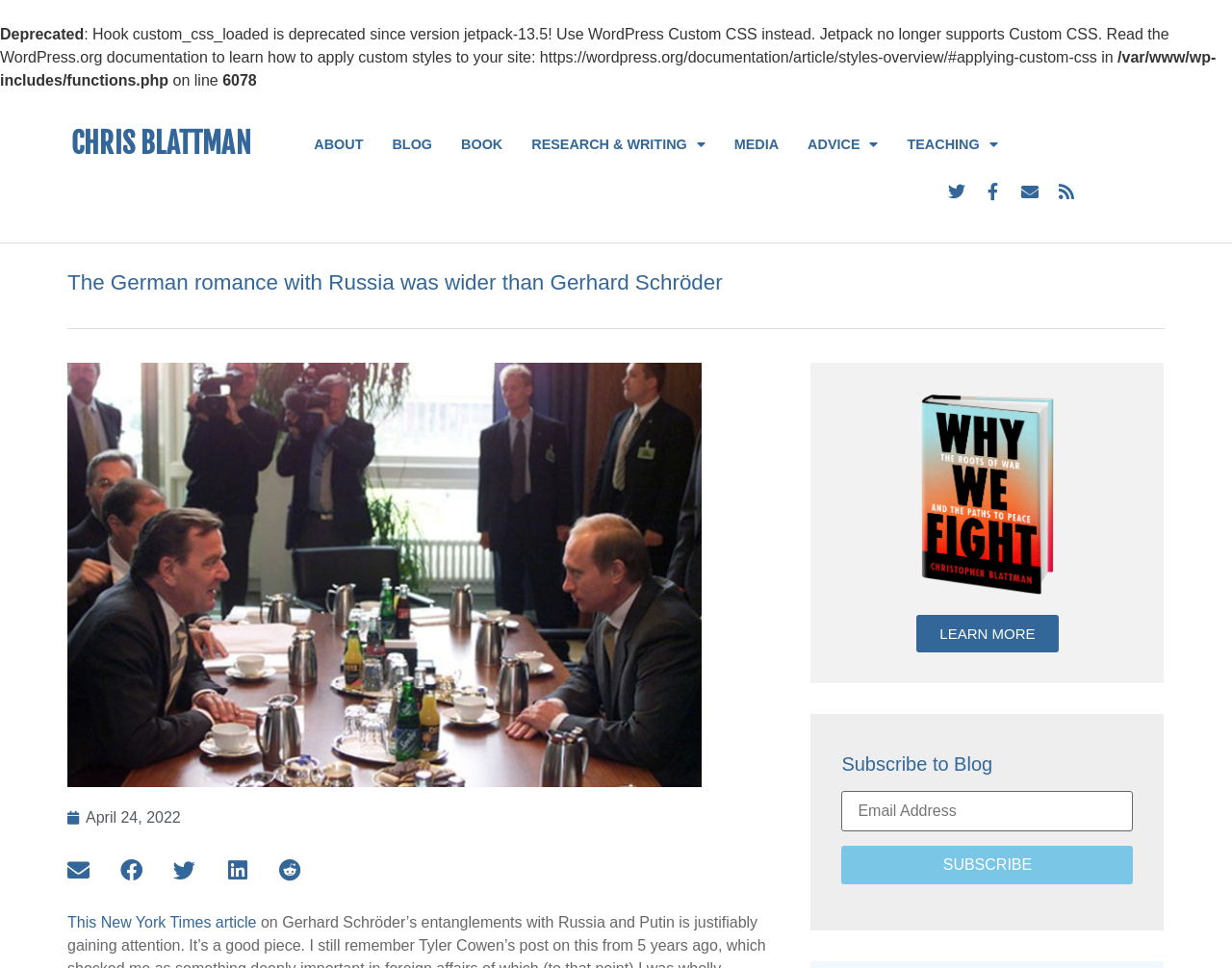Locate the bounding box coordinates of the element that should be clicked to fulfill the instruction: "Search for a topic".

[0.892, 0.182, 0.915, 0.212]